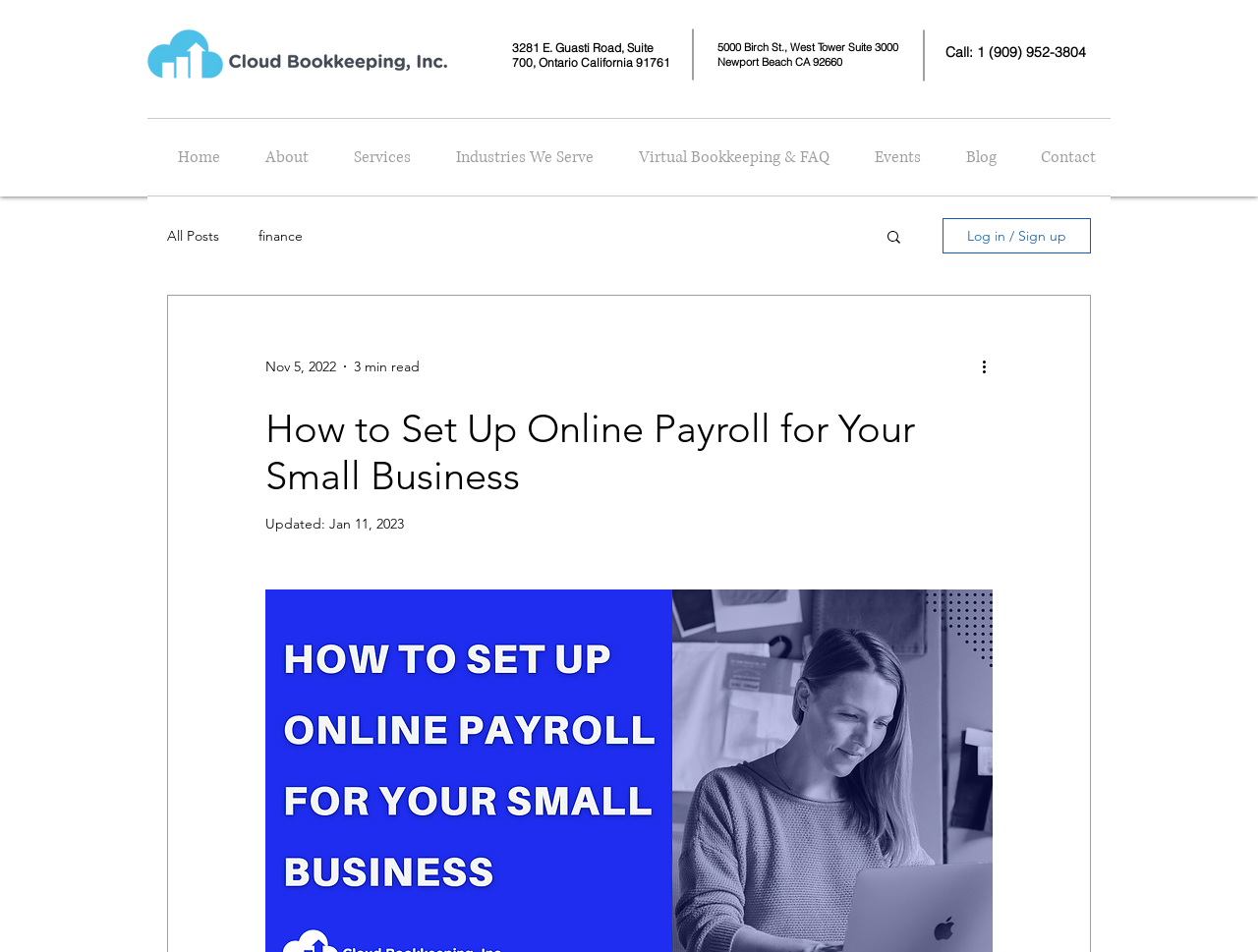Please identify the bounding box coordinates of the element's region that I should click in order to complete the following instruction: "Submit a comment". The bounding box coordinates consist of four float numbers between 0 and 1, i.e., [left, top, right, bottom].

None